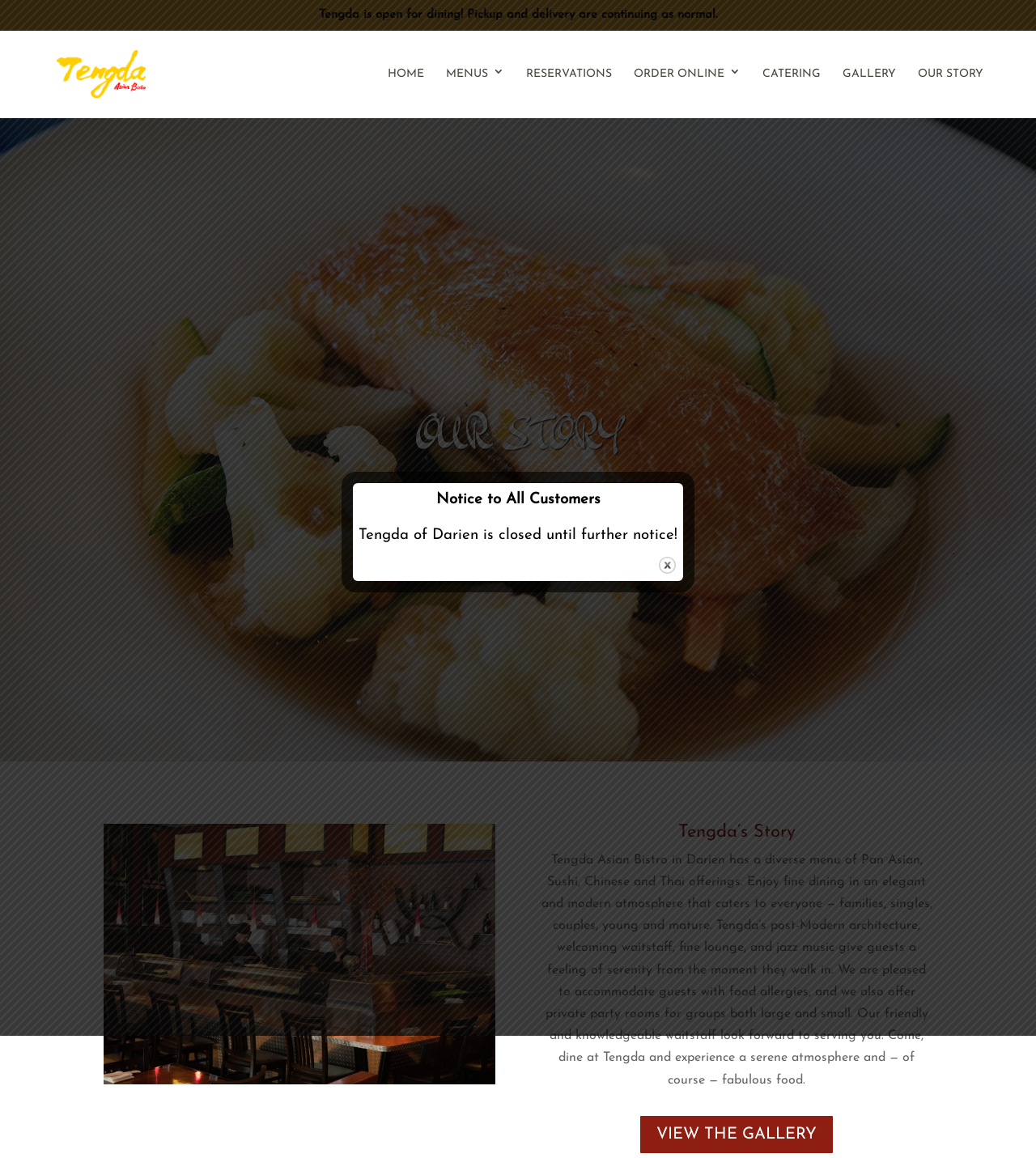Provide the bounding box coordinates, formatted as (top-left x, top-left y, bottom-right x, bottom-right y), with all values being floating point numbers between 0 and 1. Identify the bounding box of the UI element that matches the description: VIEW THE GALLERY

[0.616, 0.962, 0.806, 0.997]